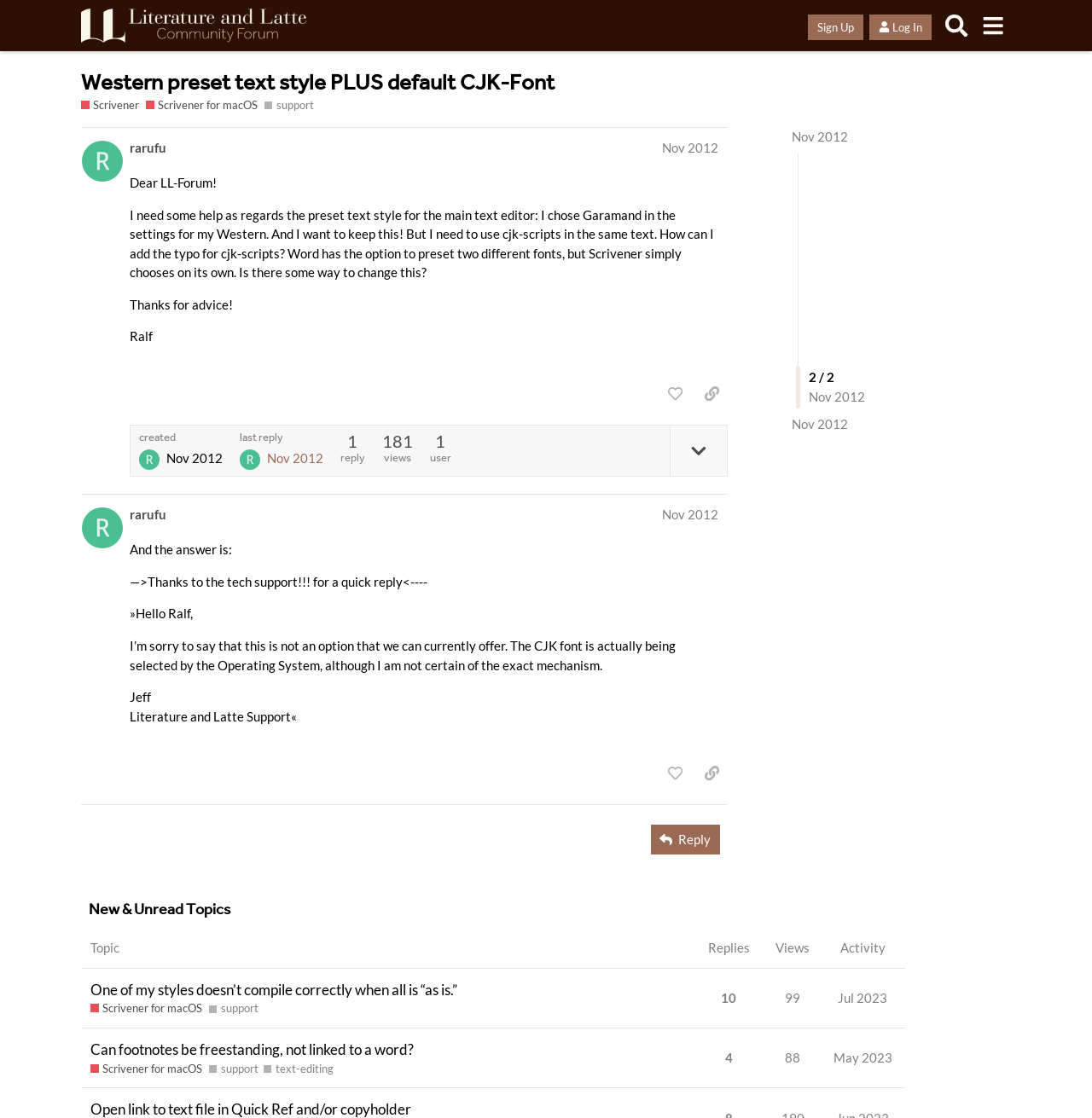Identify the bounding box coordinates of the part that should be clicked to carry out this instruction: "Reply".

[0.596, 0.737, 0.659, 0.764]